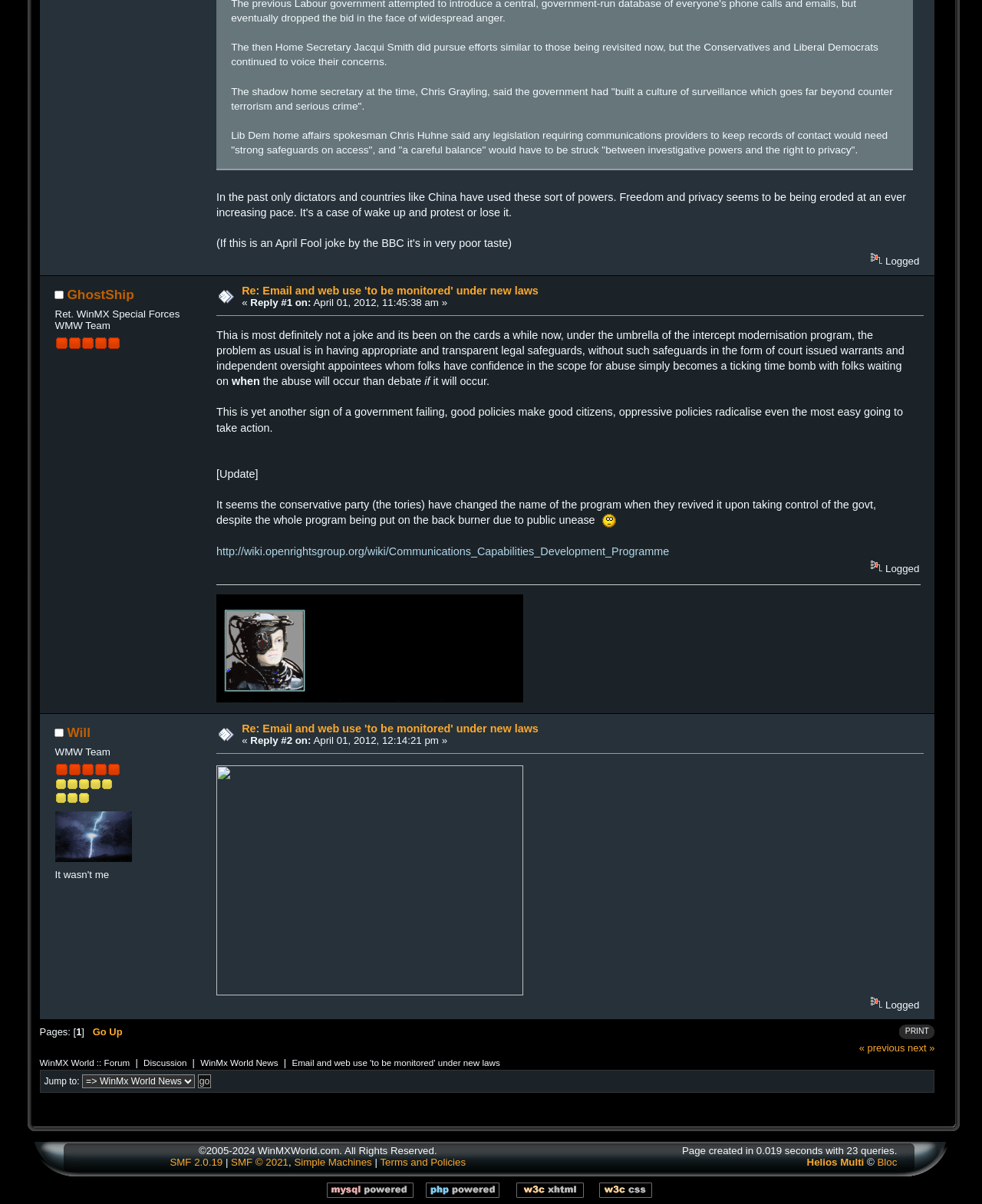What is the username of the user who posted the first reply?
Using the image as a reference, answer the question in detail.

I found this information by looking at the username displayed next to the 'Offline' image and the 'GhostShip' link, which indicates that the user who posted the first reply has the username 'Offline GhostShip'.